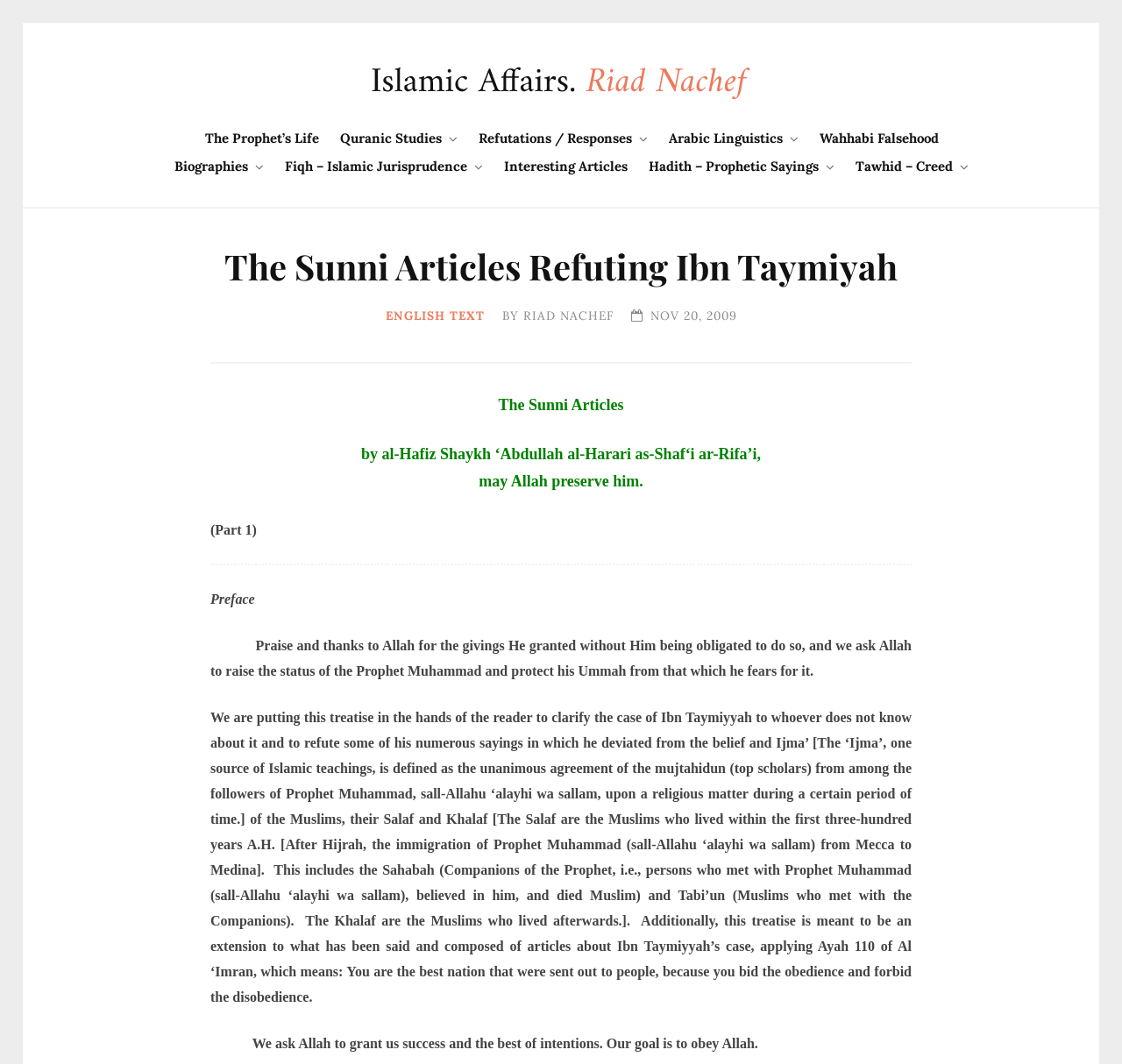Please find the bounding box coordinates of the element that you should click to achieve the following instruction: "Check 'Privacy Policy'". The coordinates should be presented as four float numbers between 0 and 1: [left, top, right, bottom].

None